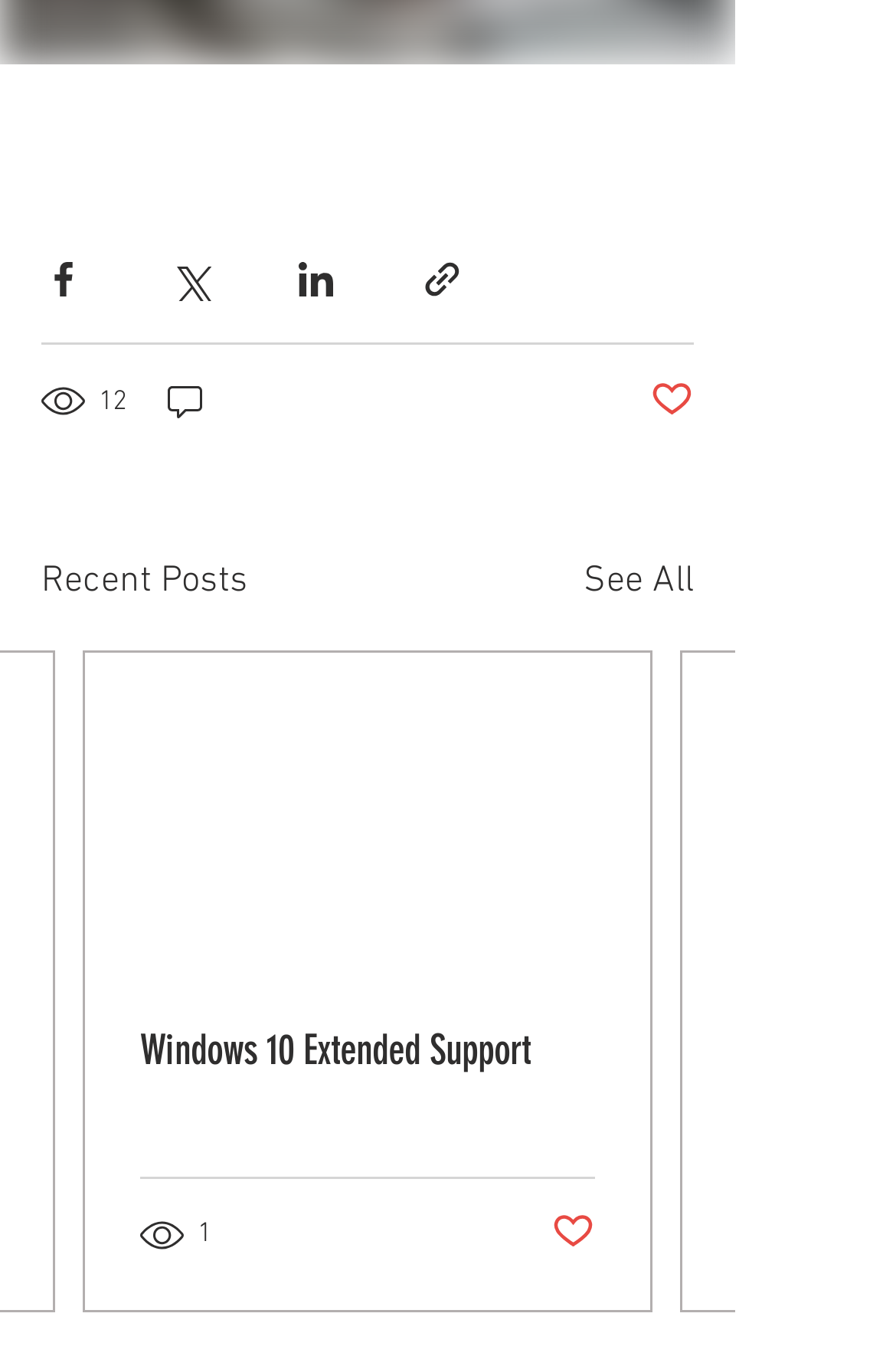What is the number of views for the first post?
Based on the screenshot, give a detailed explanation to answer the question.

The number of views for the first post is 1, which is indicated by the text '1 view' below the post.